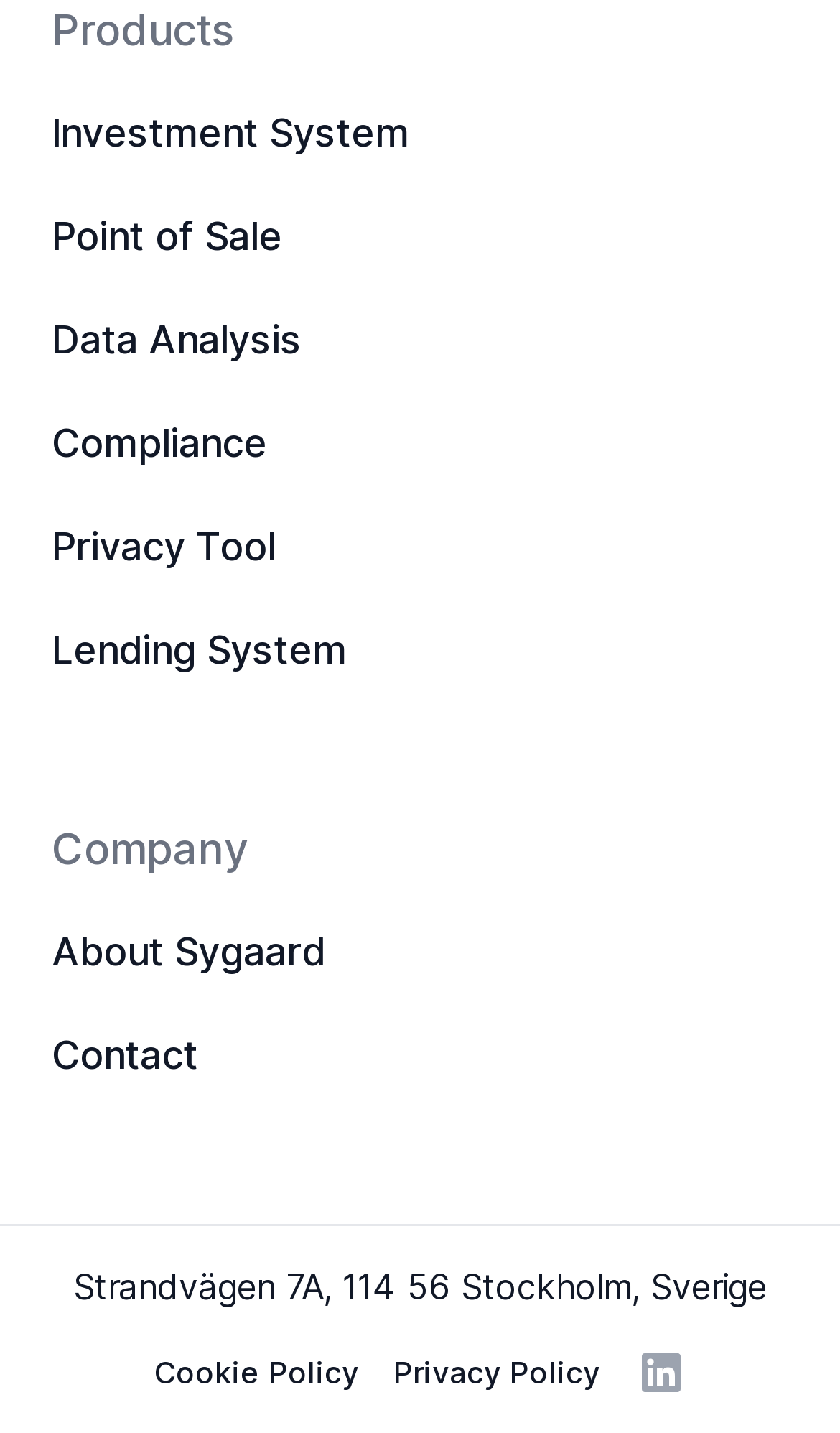How many policy links are there?
Carefully analyze the image and provide a thorough answer to the question.

I counted the number of policy links at the bottom of the page, which are 'Cookie Policy' and 'Privacy Policy'. There are 2 policy links in total.